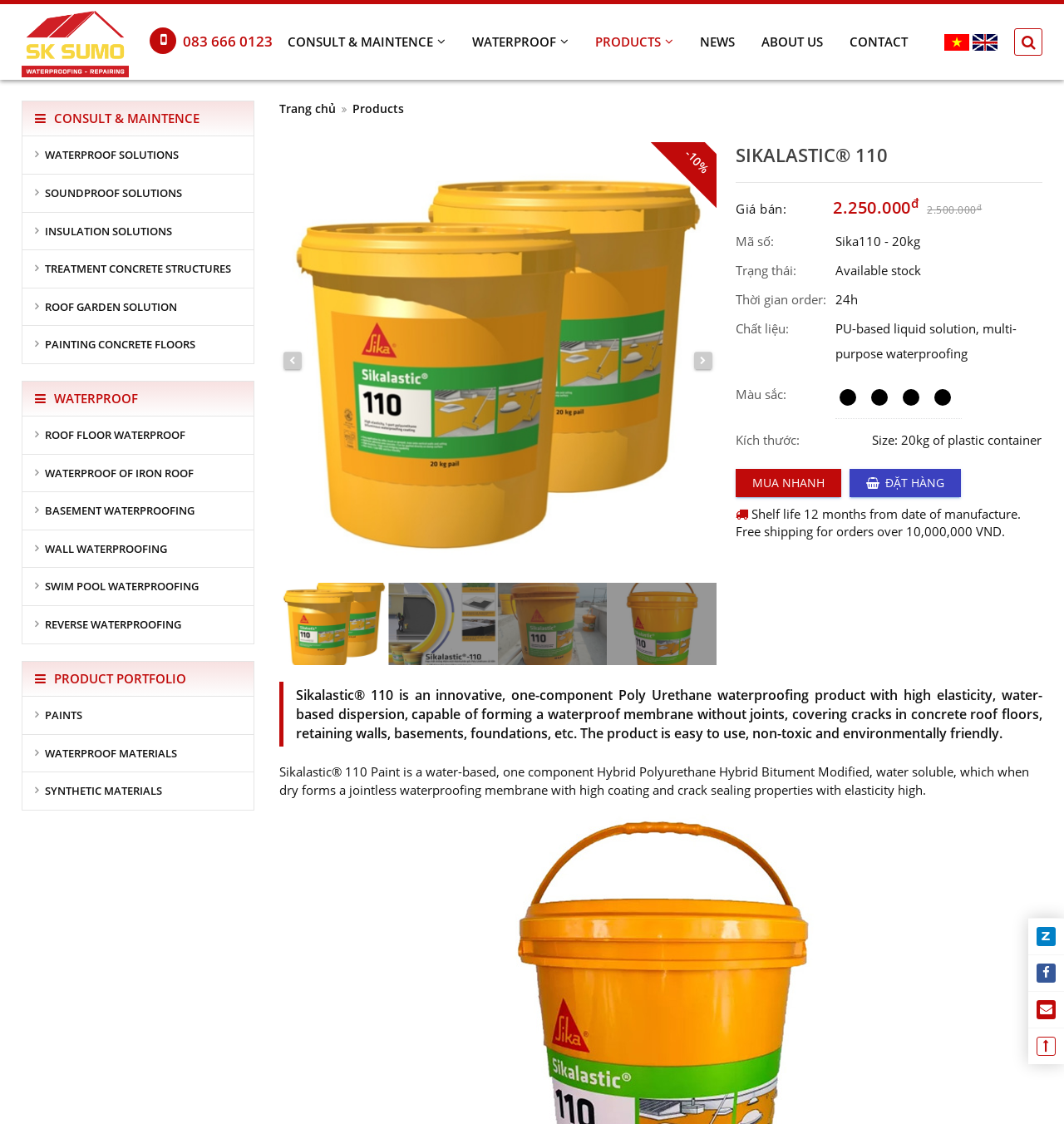Determine the bounding box coordinates (top-left x, top-left y, bottom-right x, bottom-right y) of the UI element described in the following text: News

[0.684, 0.017, 0.727, 0.058]